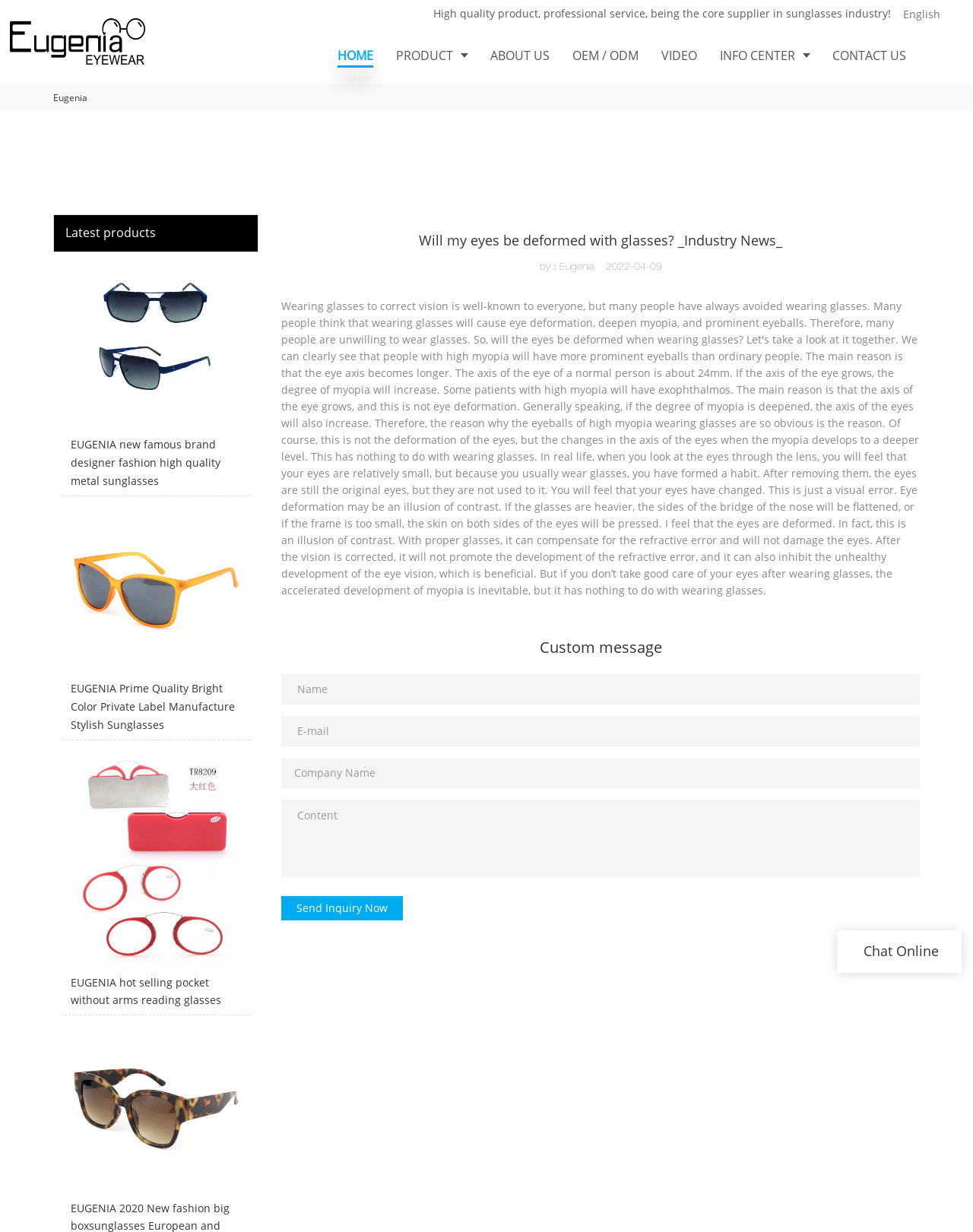What is the date of the industry news article?
Using the image, answer in one word or phrase.

2022-04-09